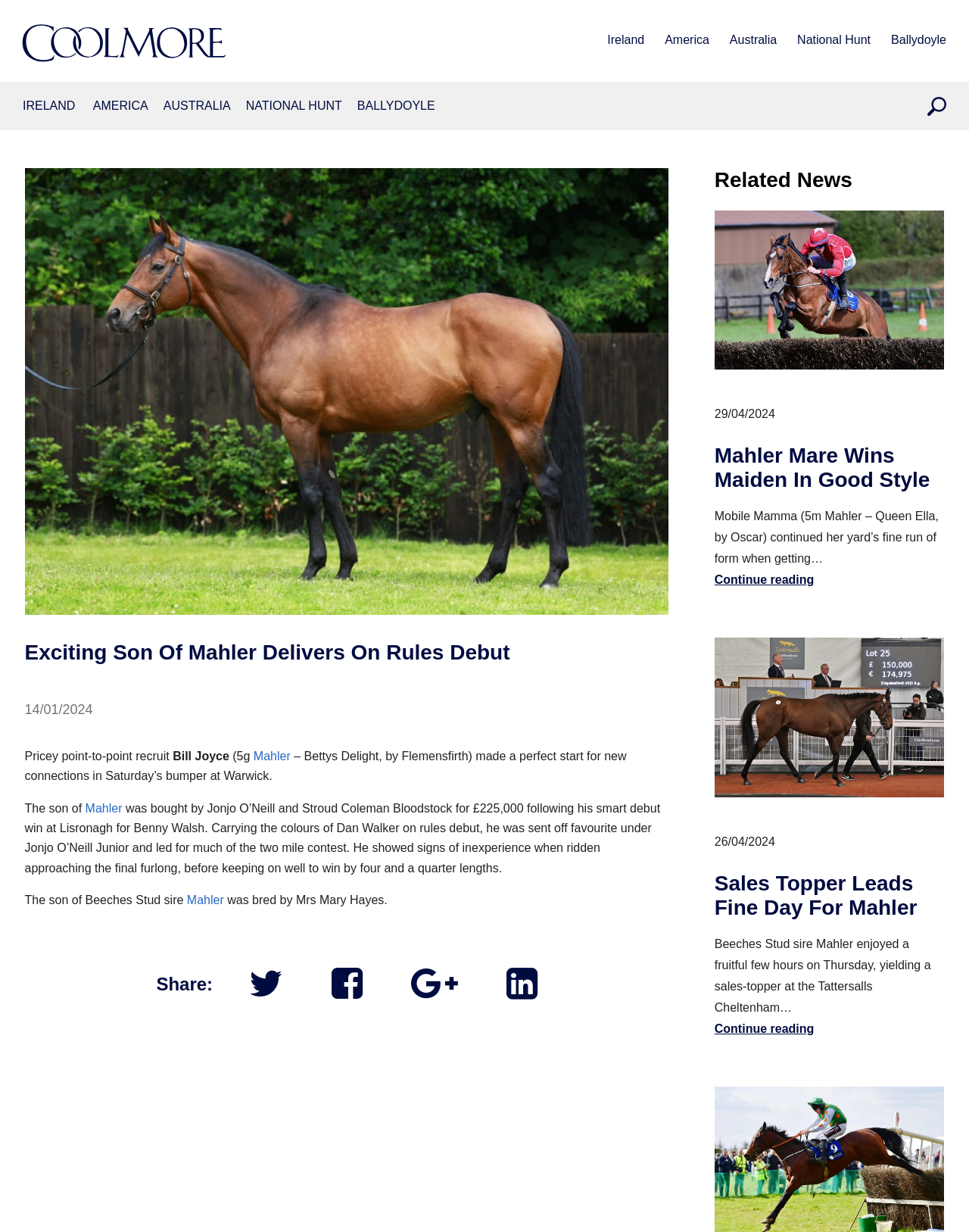Please locate the bounding box coordinates of the element that should be clicked to achieve the given instruction: "Click the 'Coolmore homepage' link".

[0.023, 0.01, 0.241, 0.062]